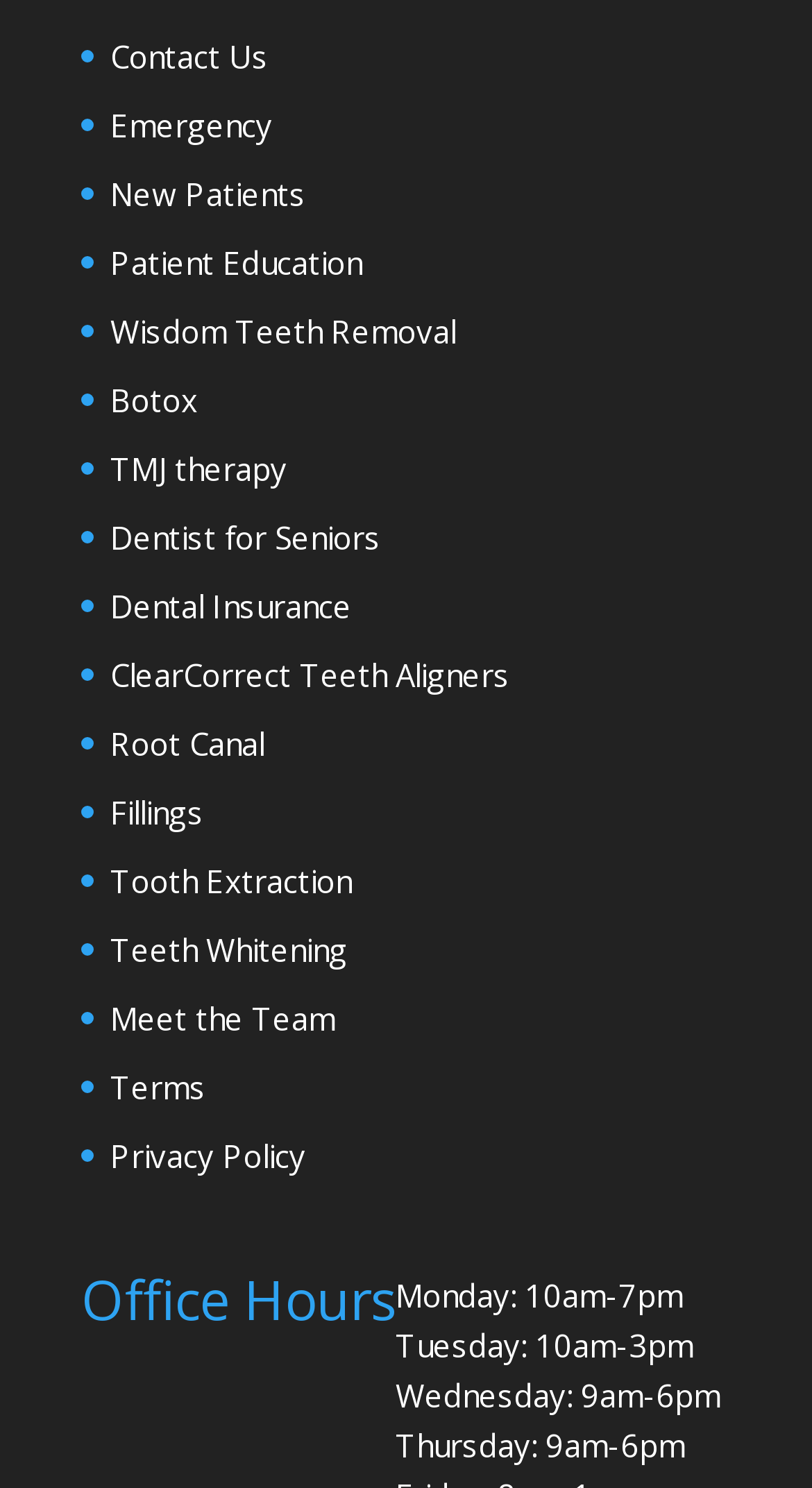What are the office hours on Wednesday?
Provide a detailed answer to the question using information from the image.

The office hours on Wednesday can be found by looking at the 'Office Hours' section, which is located at the bottom of the webpage. The StaticText element with the text 'Wednesday: 9am-6pm' is located within this section, indicating that the office hours on Wednesday are from 9am to 6pm.